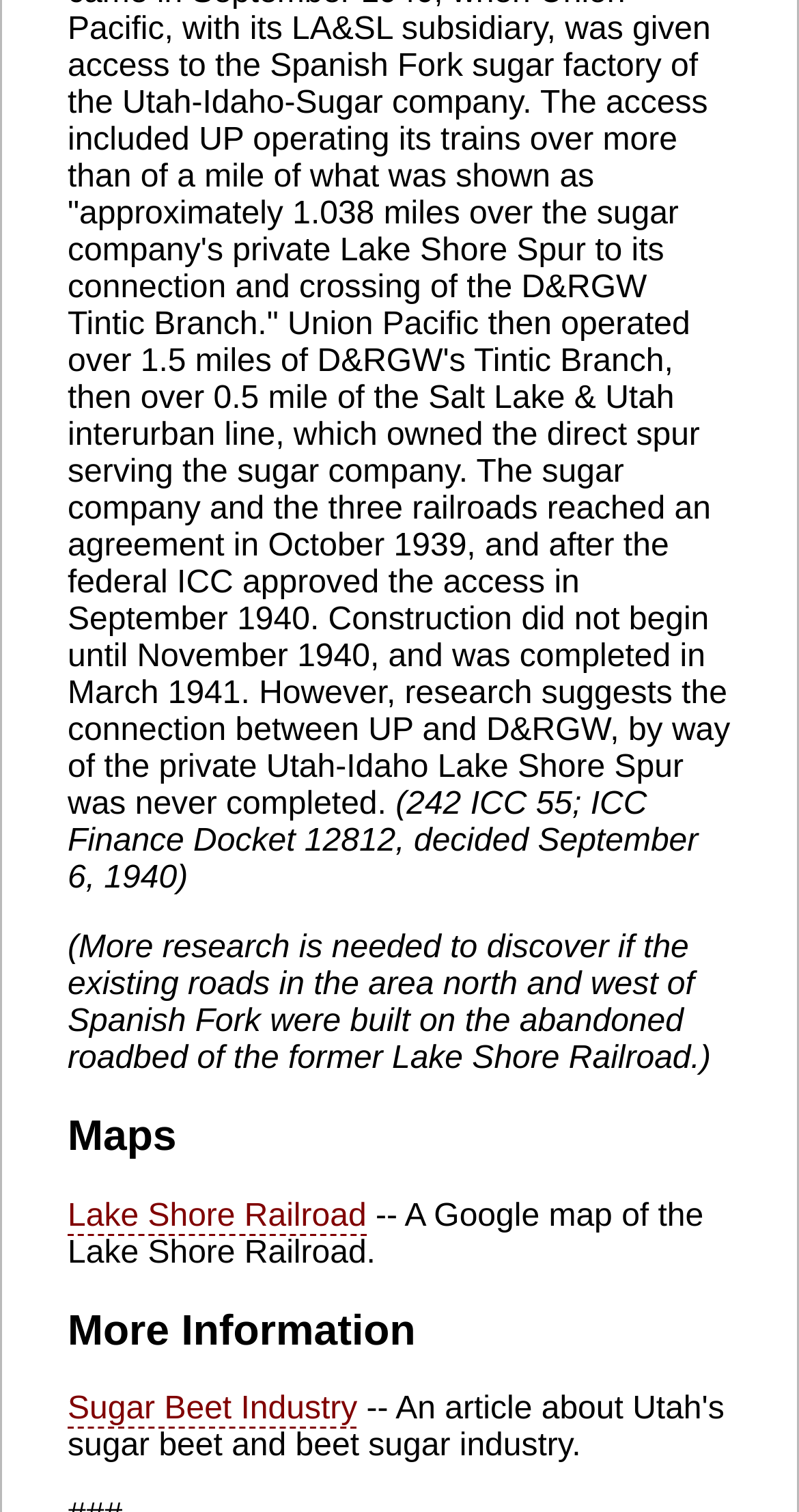From the webpage screenshot, identify the region described by Lake Shore Railroad. Provide the bounding box coordinates as (top-left x, top-left y, bottom-right x, bottom-right y), with each value being a floating point number between 0 and 1.

[0.085, 0.793, 0.459, 0.817]